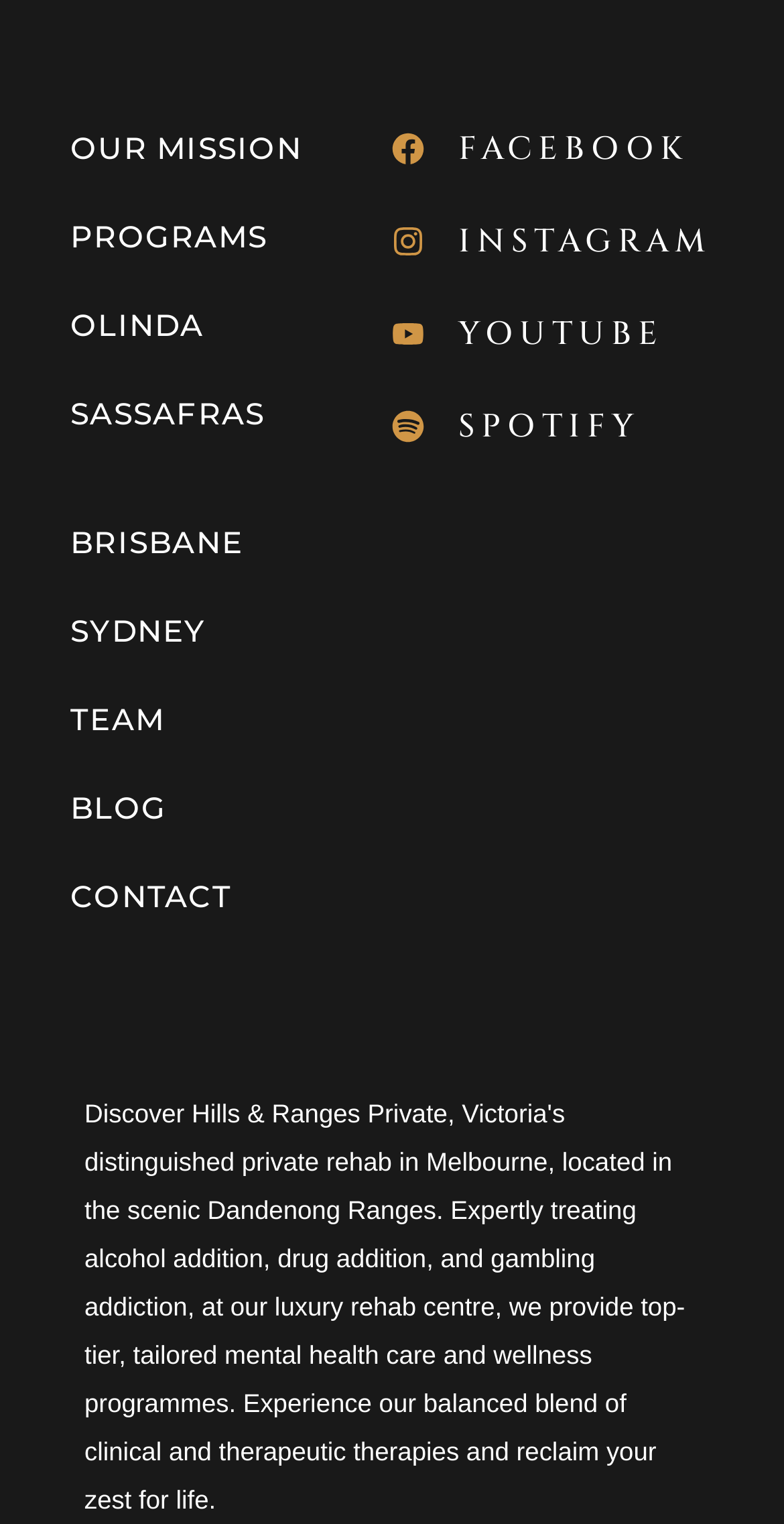What is the name of the luxury rehab centre?
Answer the question with a detailed explanation, including all necessary information.

I found the answer by looking at the link 'Hills & Ranges Private' which is located below the 'Discover' text, indicating that it is the name of the luxury rehab centre.